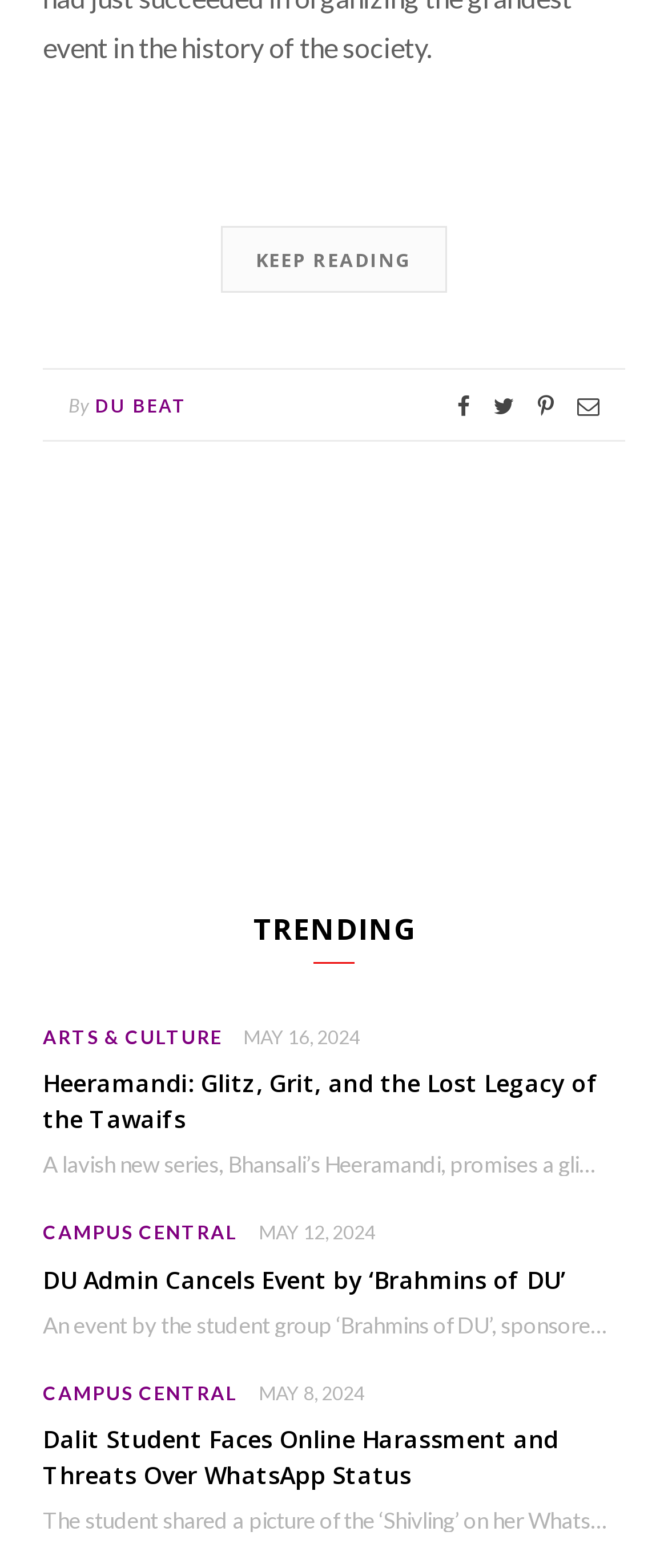Please identify the bounding box coordinates of the region to click in order to complete the given instruction: "Explore ARTS & CULTURE". The coordinates should be four float numbers between 0 and 1, i.e., [left, top, right, bottom].

[0.064, 0.654, 0.333, 0.668]